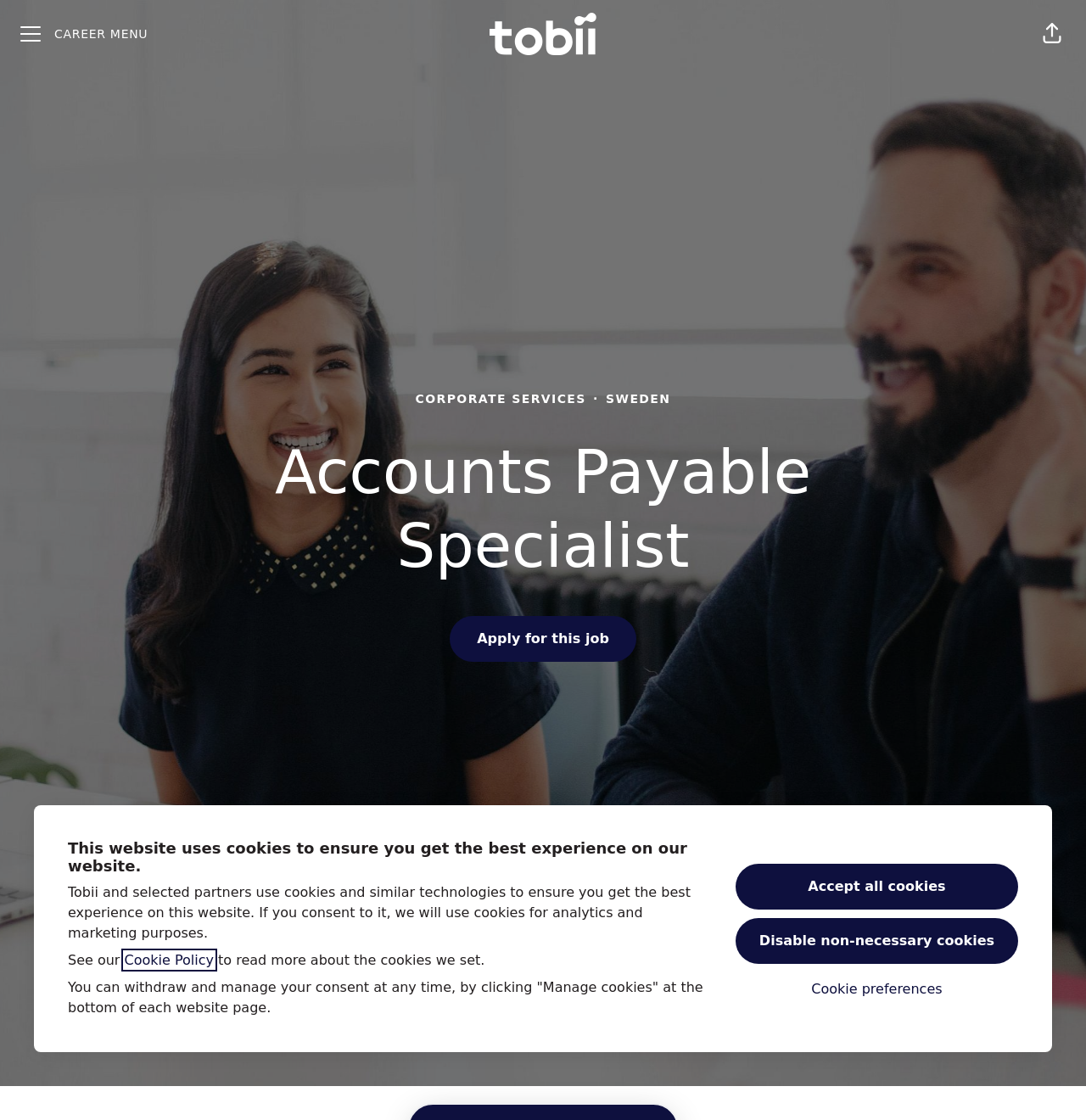Answer in one word or a short phrase: 
What is the purpose of the 'Cookie preferences' button?

To manage cookie consent